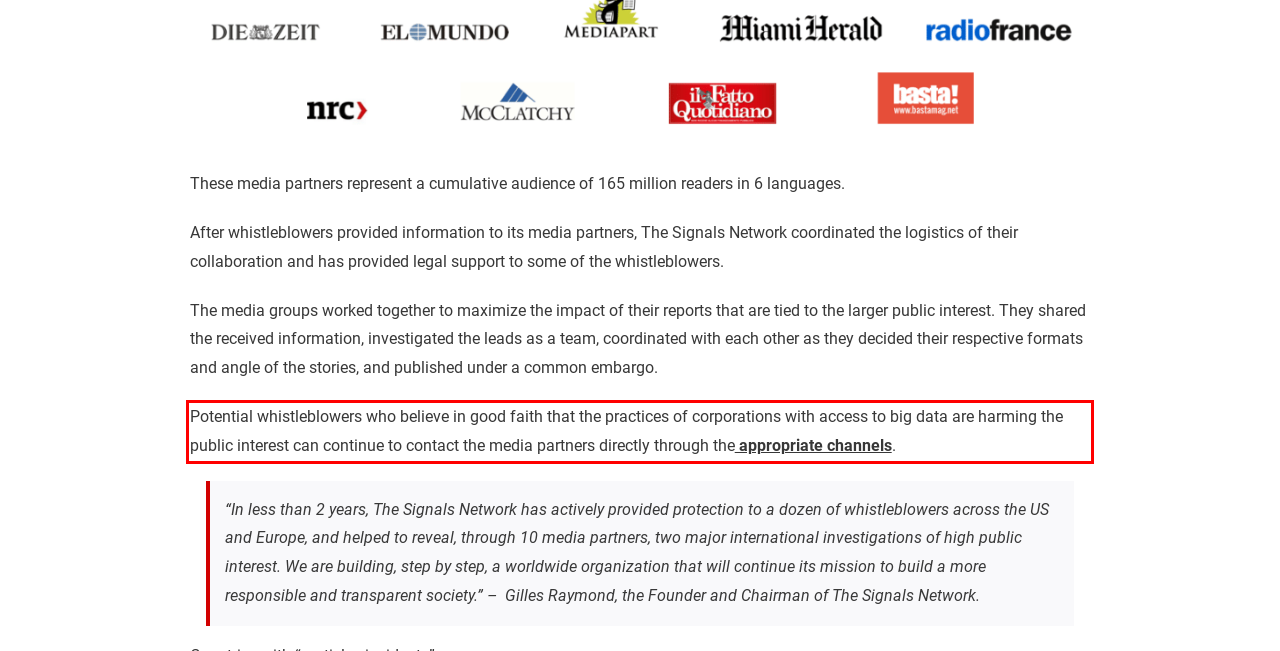Identify the red bounding box in the webpage screenshot and perform OCR to generate the text content enclosed.

Potential whistleblowers who believe in good faith that the practices of corporations with access to big data are harming the public interest can continue to contact the media partners directly through the appropriate channels.